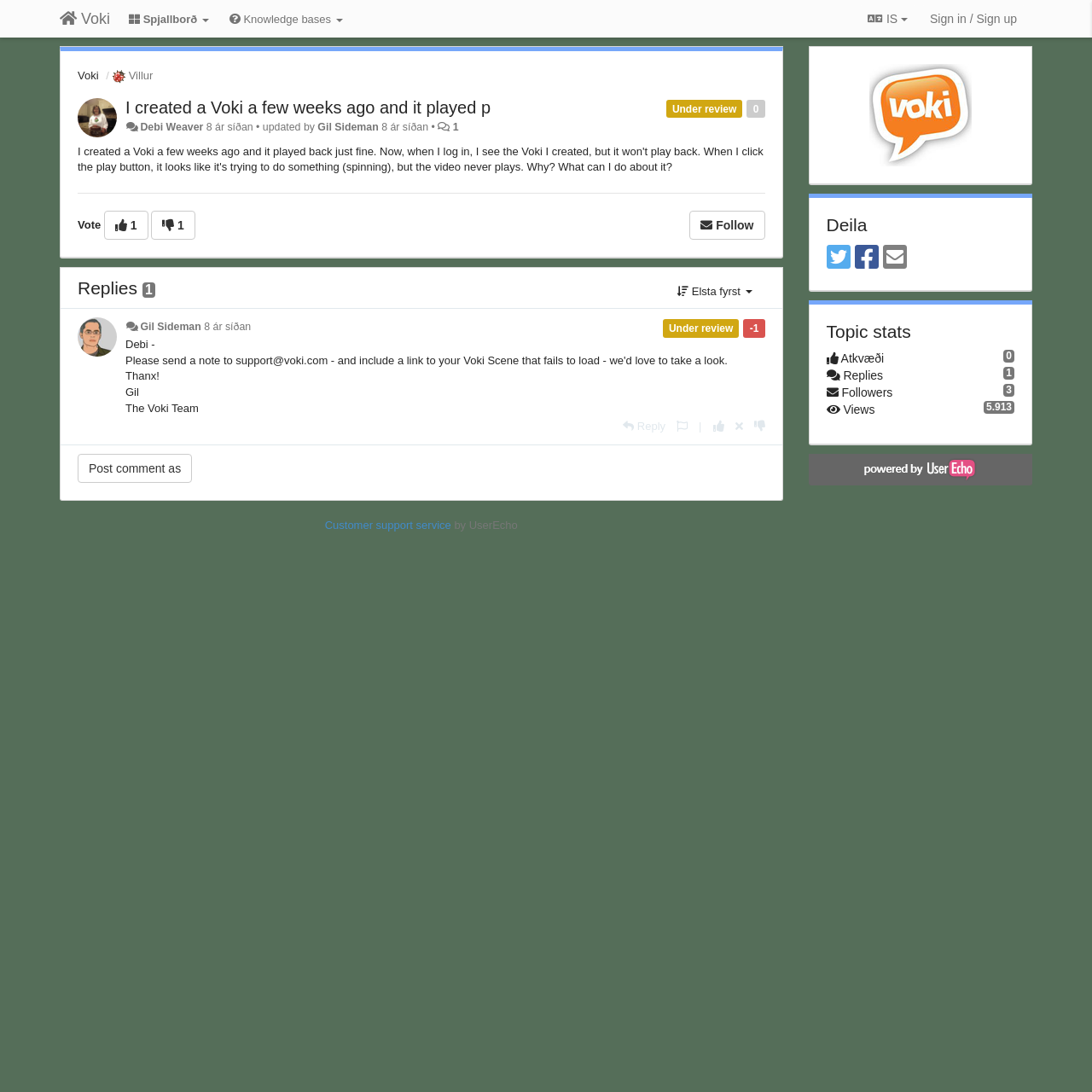How many replies are there to the topic?
Answer briefly with a single word or phrase based on the image.

1